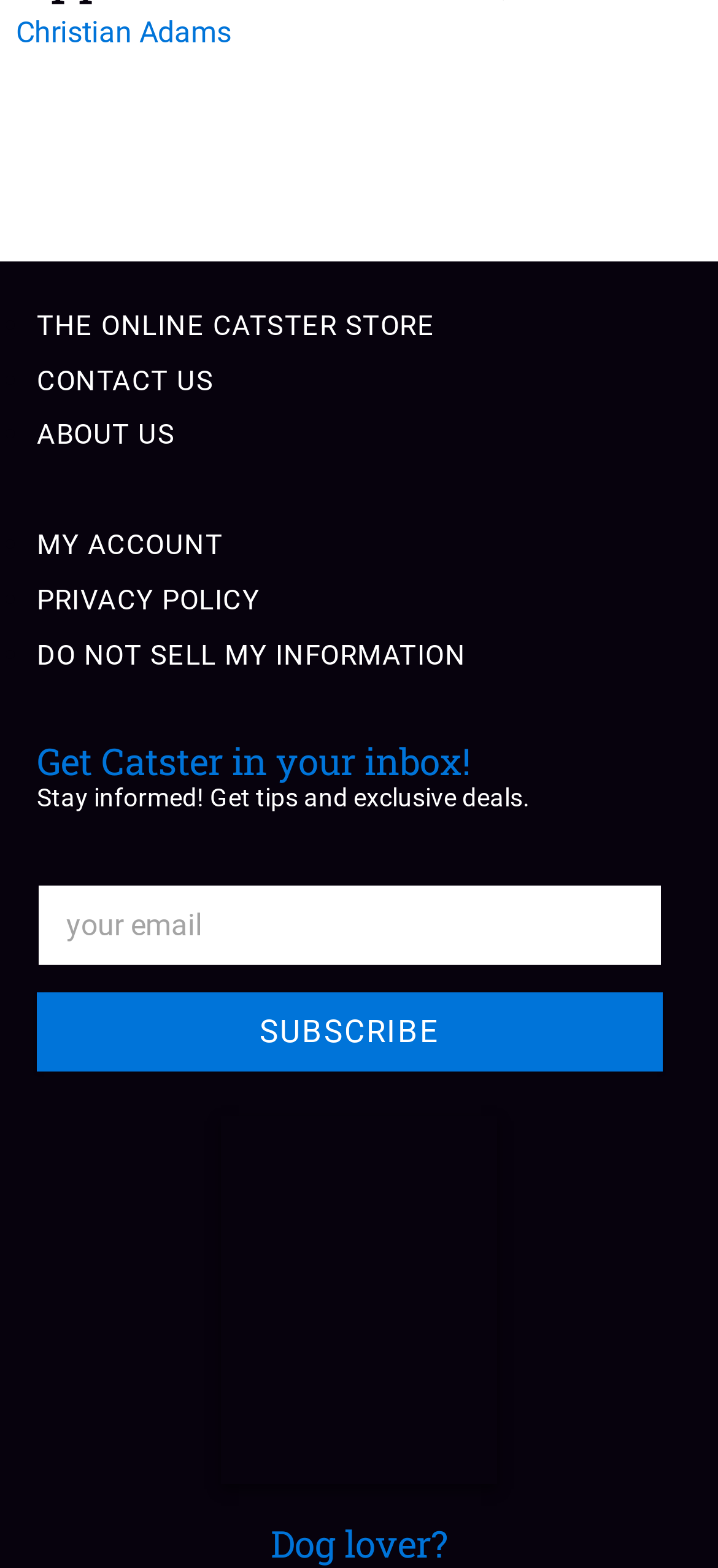Locate the bounding box coordinates of the region to be clicked to comply with the following instruction: "Click on Christian Adams". The coordinates must be four float numbers between 0 and 1, in the form [left, top, right, bottom].

[0.022, 0.007, 0.978, 0.035]